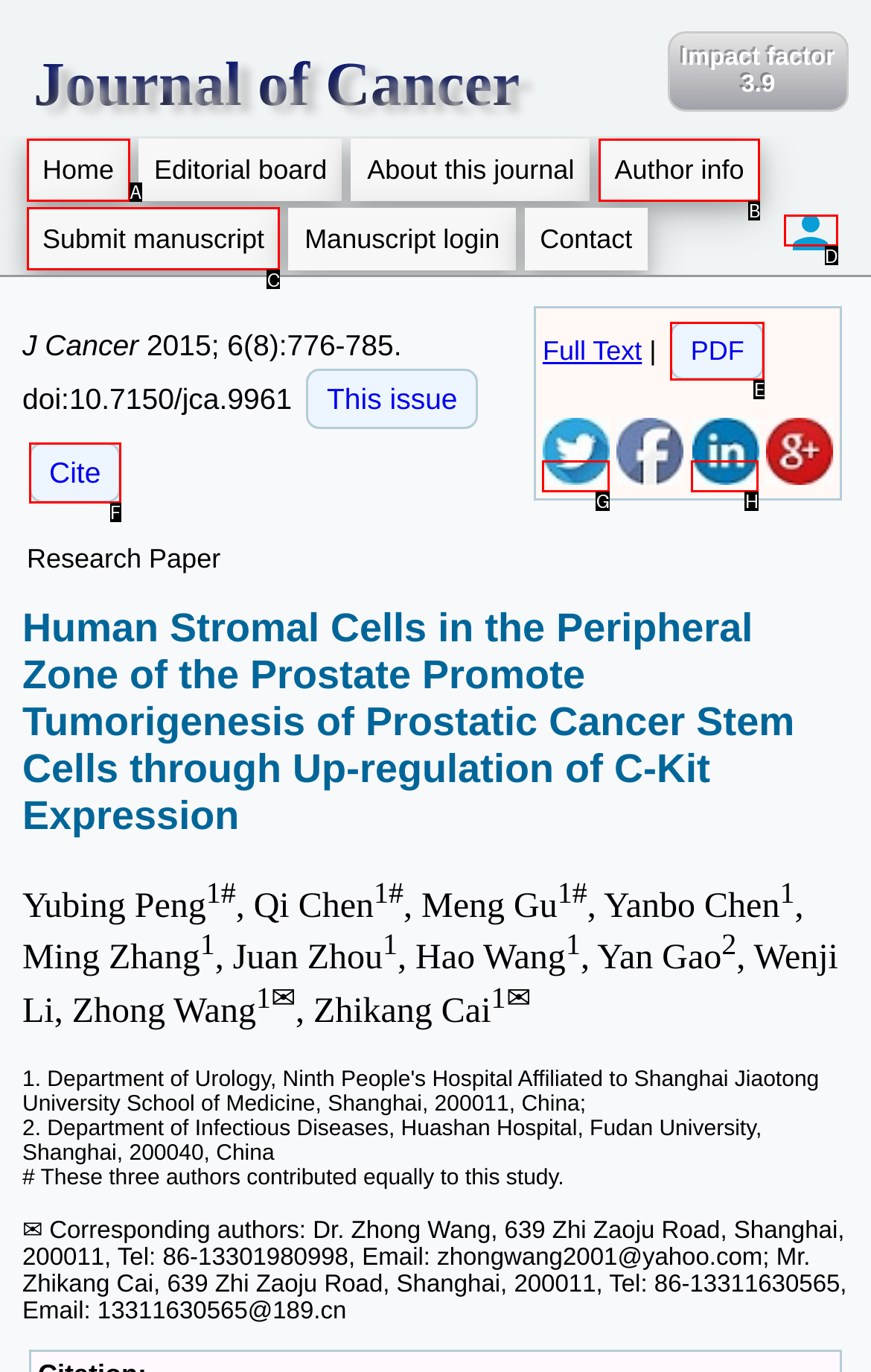Which choice should you pick to execute the task: Submit a manuscript
Respond with the letter associated with the correct option only.

C